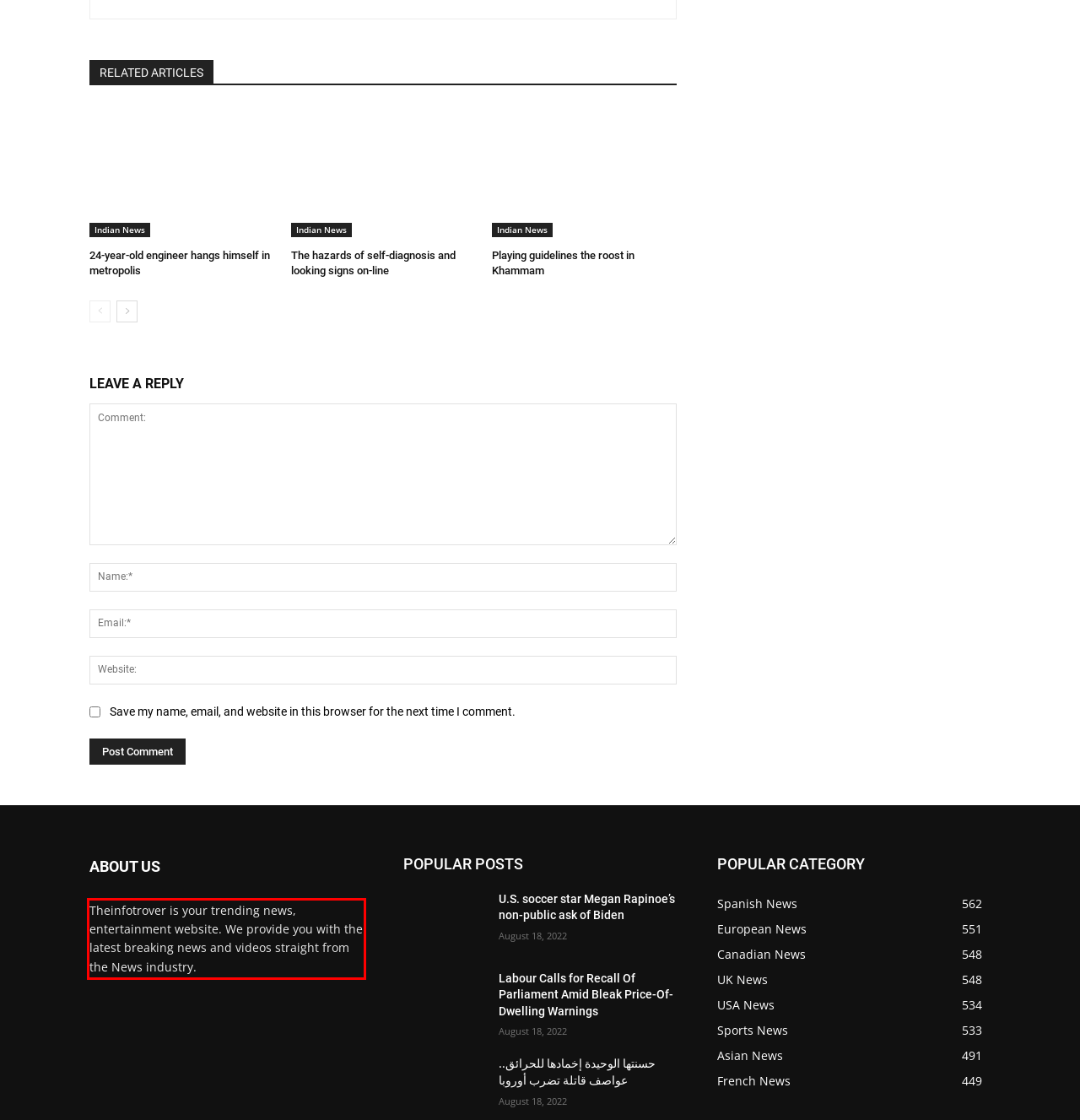With the provided screenshot of a webpage, locate the red bounding box and perform OCR to extract the text content inside it.

Theinfotrover is your trending news, entertainment website. We provide you with the latest breaking news and videos straight from the News industry.